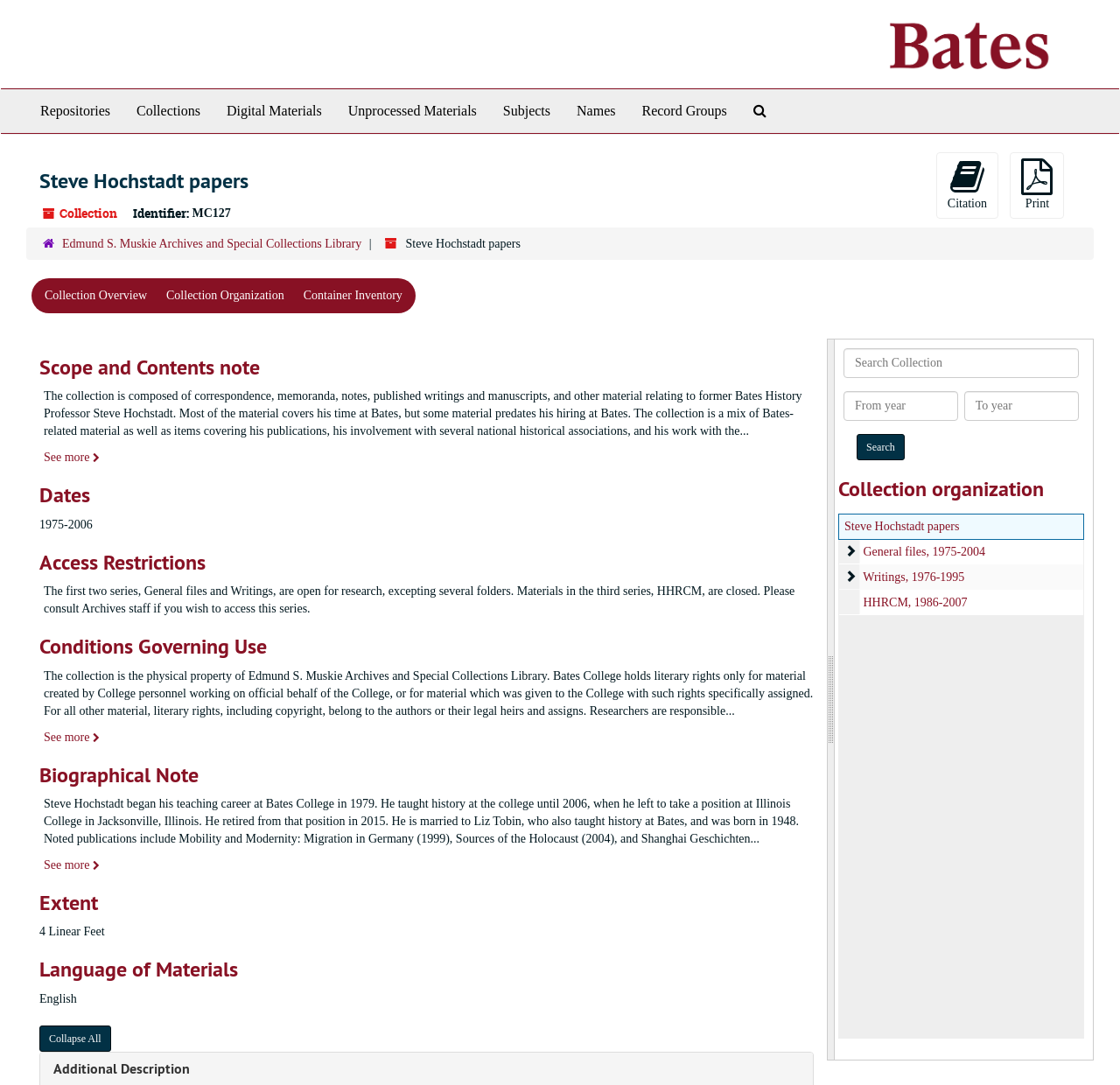Provide the bounding box coordinates of the area you need to click to execute the following instruction: "Expand general files".

[0.749, 0.497, 0.77, 0.521]